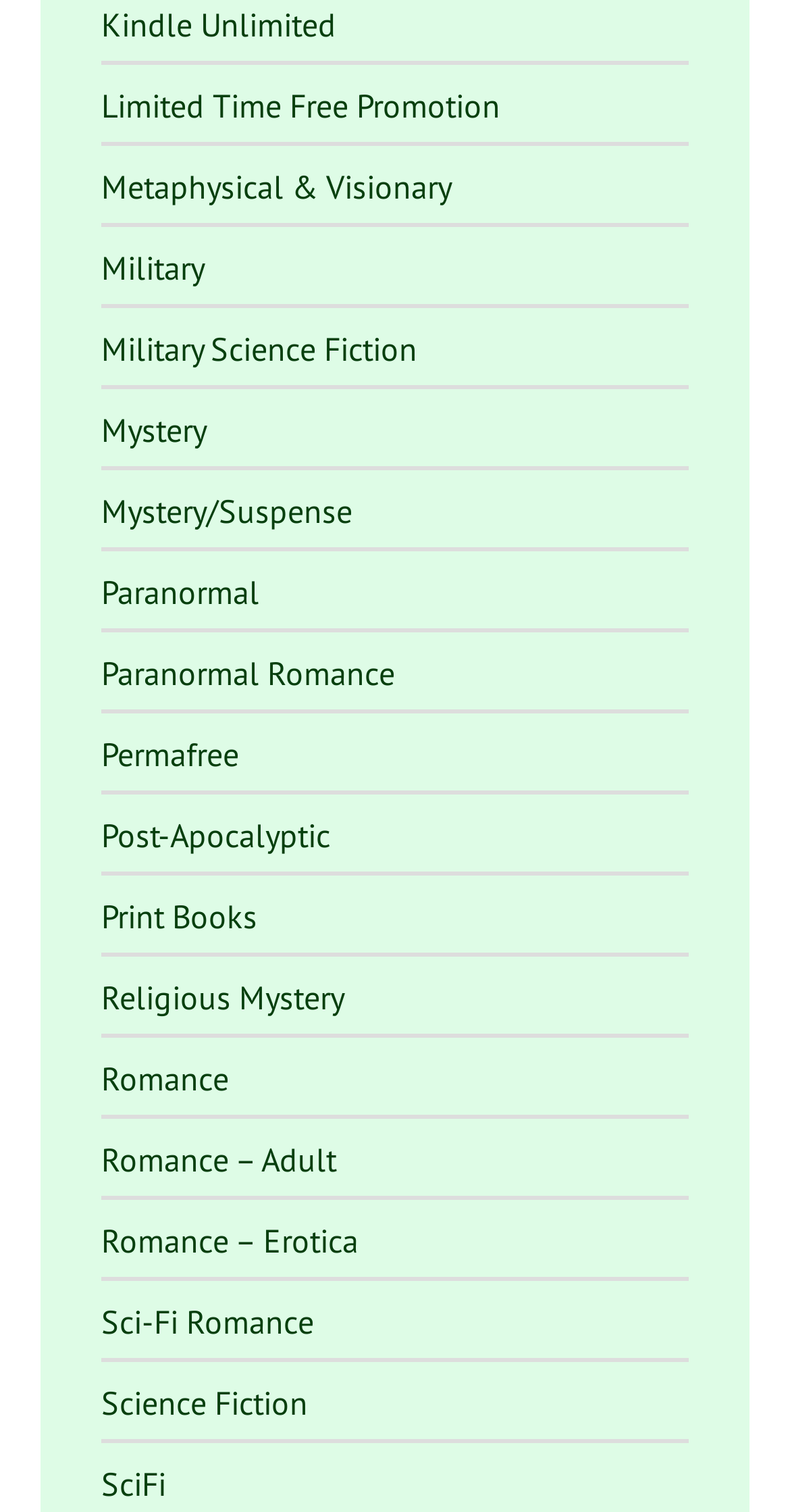Please find the bounding box for the UI component described as follows: "Science Fiction".

[0.128, 0.914, 0.39, 0.941]